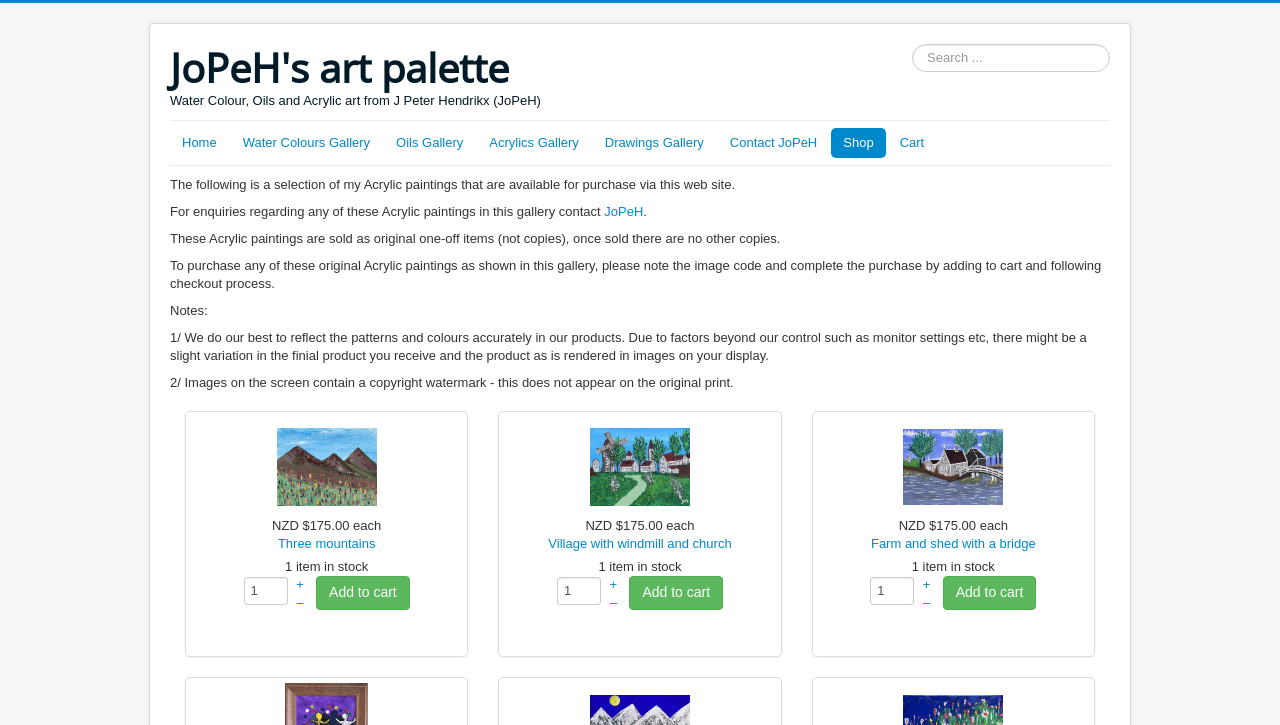How many paintings are shown on this page?
Give a one-word or short-phrase answer derived from the screenshot.

3